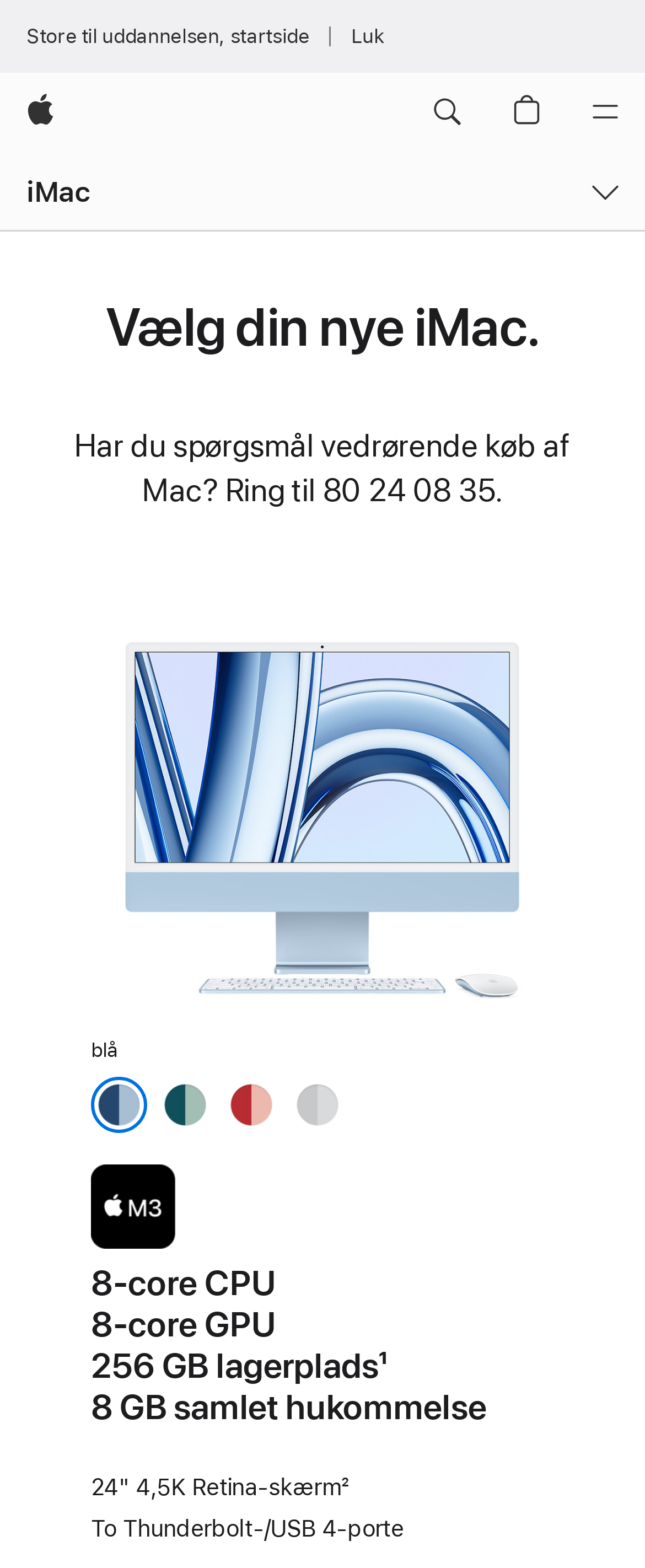Create an elaborate caption for the webpage.

This webpage is about purchasing an iMac from Apple's education store. At the top, there is a navigation bar with links to the Apple homepage, a search button, a shopping bag icon, and a menu button. Below the navigation bar, there is a heading that reads "Vælg din nye iMac" (Choose your new iMac).

On the left side of the page, there is an image of an iMac with a white screen border, blue finish, and aluminum stand, accompanied by a Magic Mouse and Keyboard in matching colors. Below the image, there is a section with four radio buttons allowing users to select a finish for their iMac: blue, green, pink, and silver. The blue option is selected by default.

To the right of the image, there is a section with details about the iMac's specifications, including an Apple M3 chip with 8-core CPU and 8-core GPU, 256 GB storage, and 8 GB unified memory. There is also an image of the Apple M3 chip. Further down, there are additional specifications listed, including a 24" 4,5K Retina display and two Thunderbolt/USB 4 ports.

At the top-right corner of the page, there is a link to the store's homepage and a button to close the current window. There is also a complementary section at the very top of the page with a link to the education store's homepage.